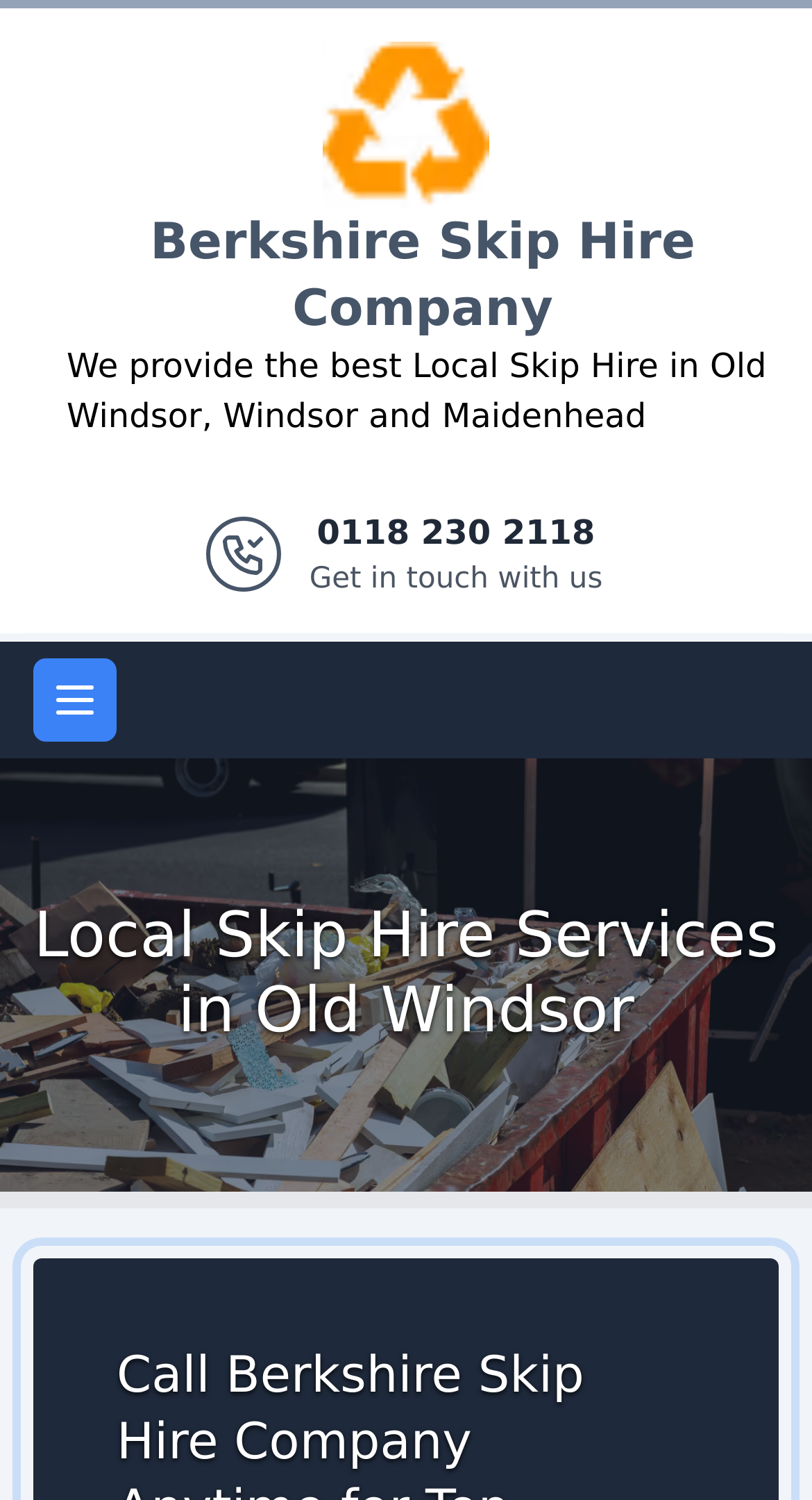Determine the bounding box coordinates for the UI element with the following description: "Berkshire Skip Hire Company". The coordinates should be four float numbers between 0 and 1, represented as [left, top, right, bottom].

[0.185, 0.142, 0.856, 0.225]